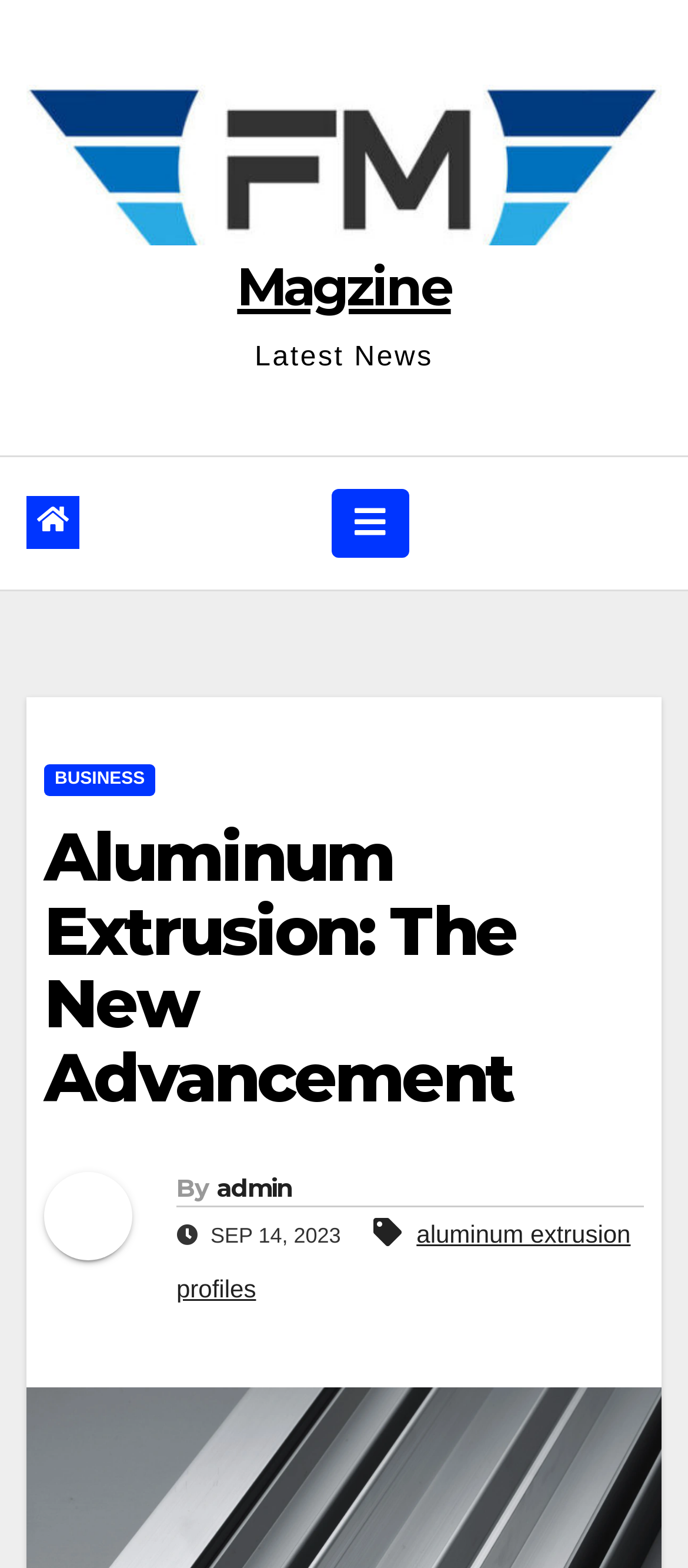Indicate the bounding box coordinates of the element that needs to be clicked to satisfy the following instruction: "Toggle navigation menu". The coordinates should be four float numbers between 0 and 1, i.e., [left, top, right, bottom].

[0.482, 0.312, 0.595, 0.356]